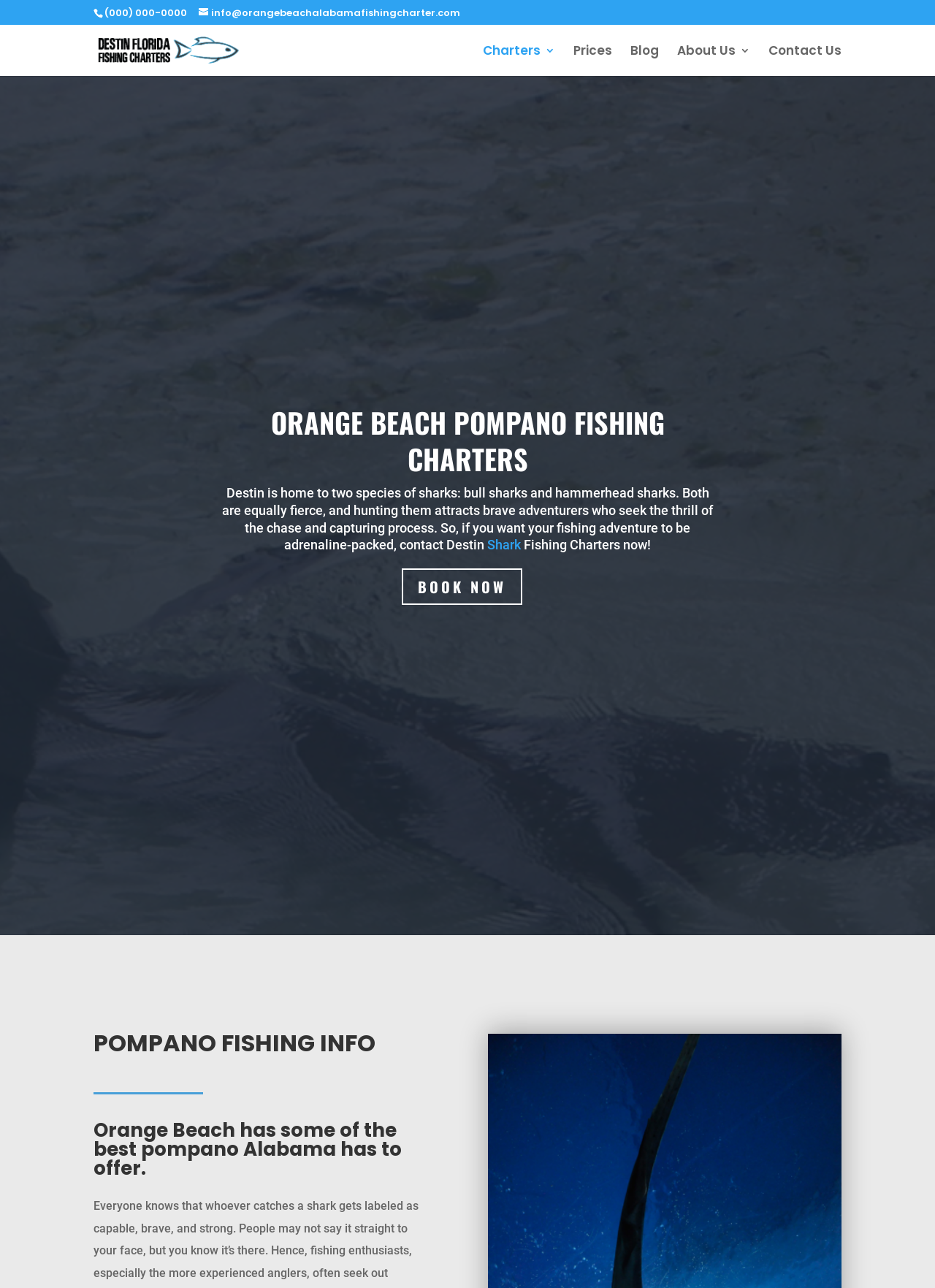Find the bounding box coordinates of the clickable area required to complete the following action: "Read about shark fishing".

[0.521, 0.417, 0.557, 0.429]